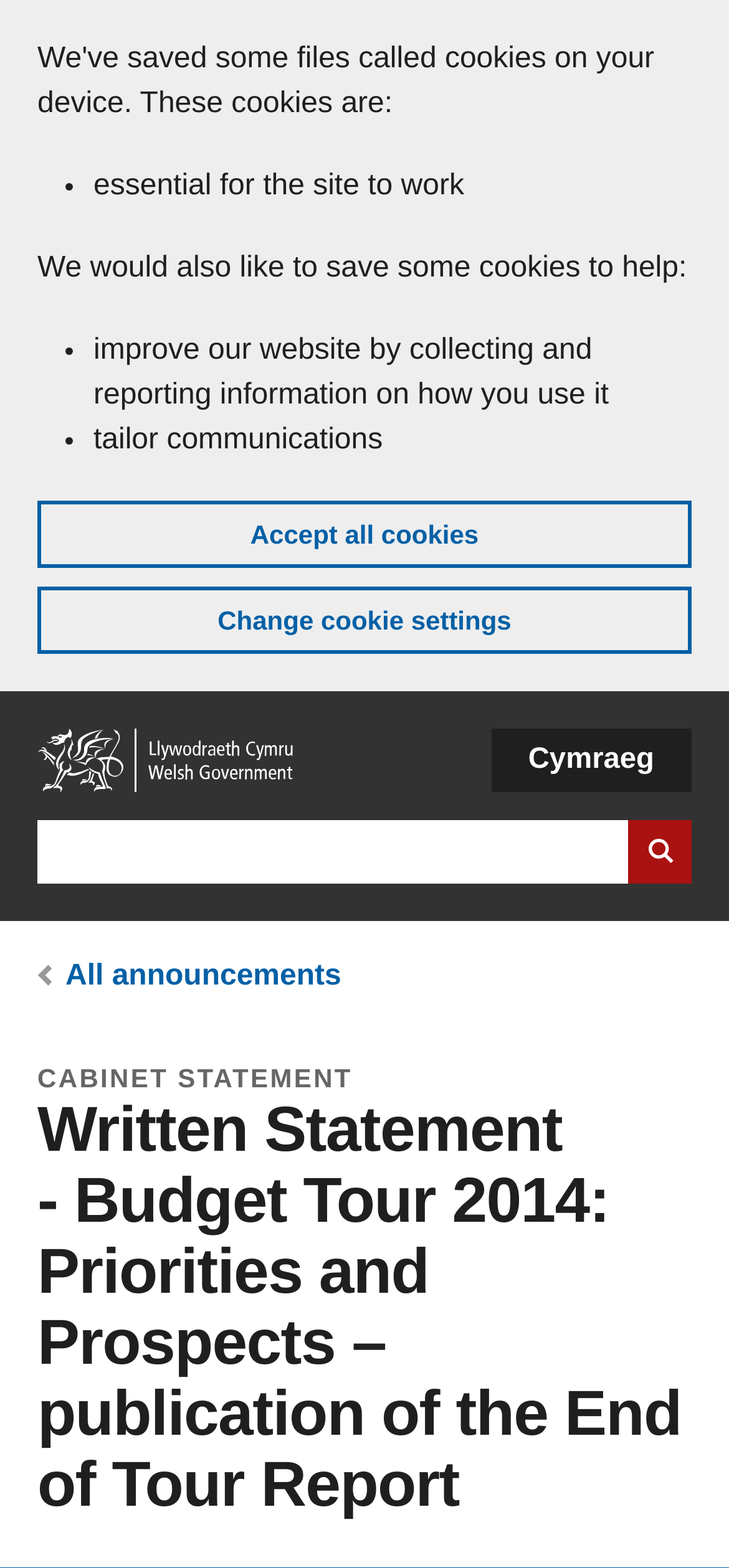Generate the main heading text from the webpage.

Written Statement - Budget Tour 2014: Priorities and Prospects – publication of the End of Tour Report